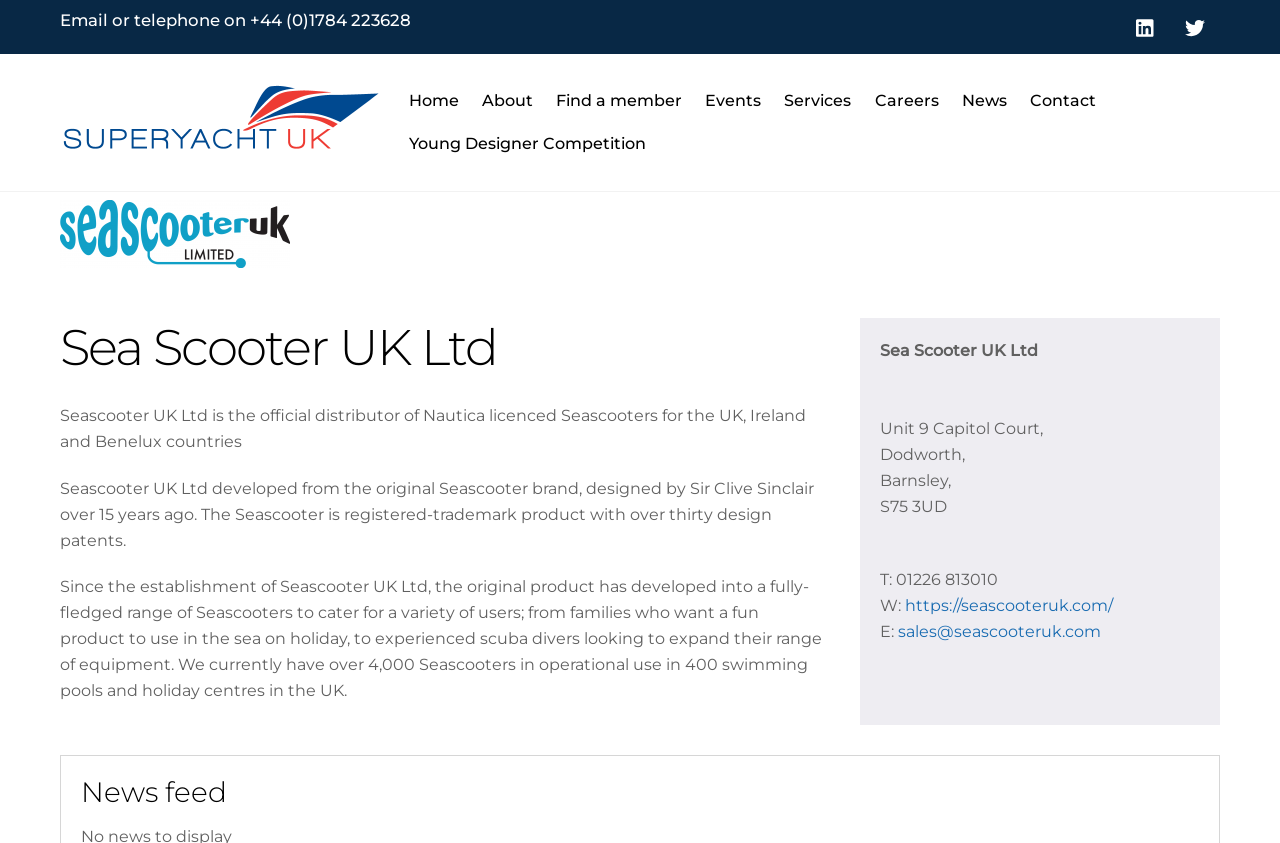What is the company name?
Using the visual information, answer the question in a single word or phrase.

Sea Scooter UK Ltd